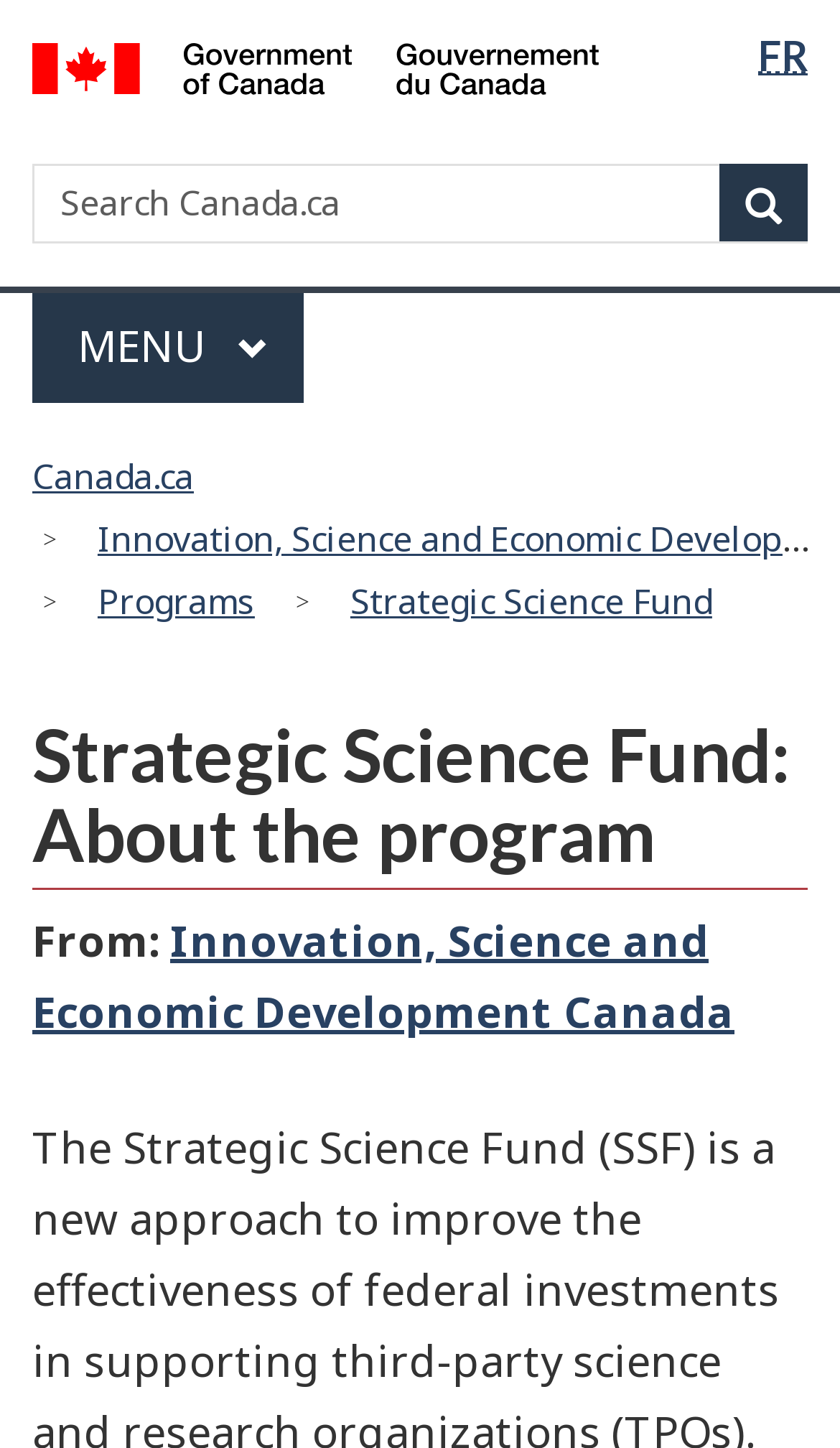What is the main category of the webpage?
Answer the question with a single word or phrase derived from the image.

Programs